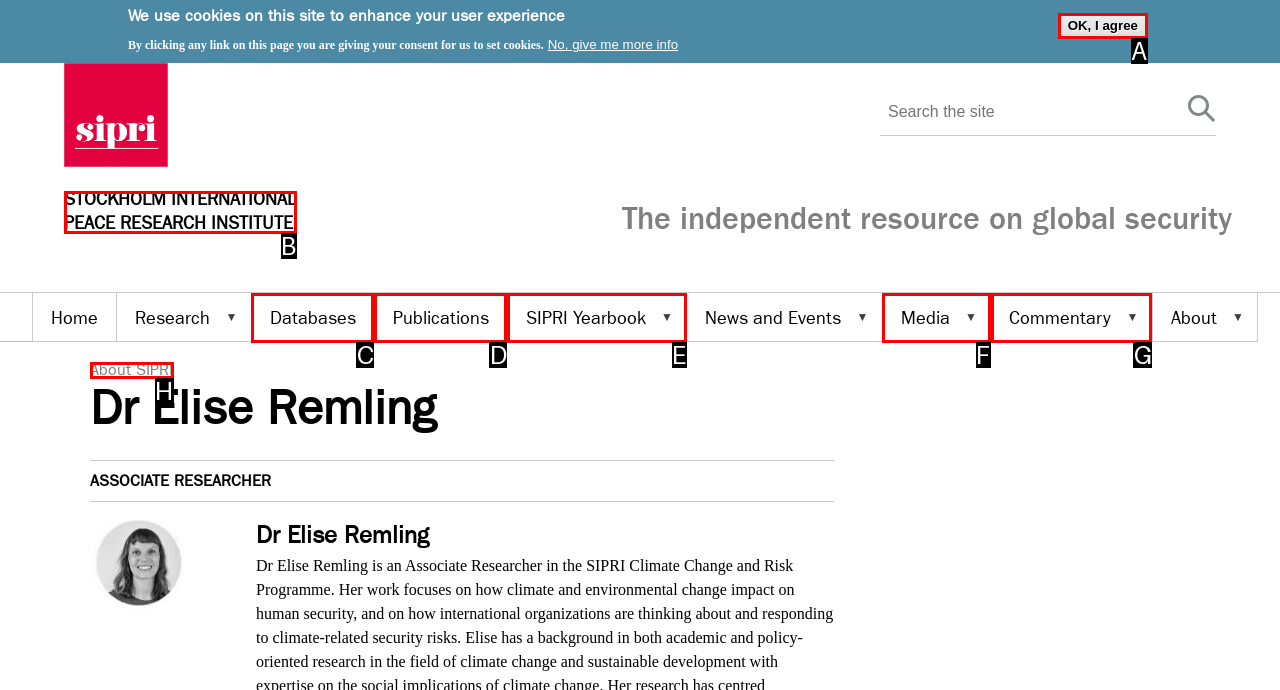From the description: Databases, select the HTML element that fits best. Reply with the letter of the appropriate option.

C